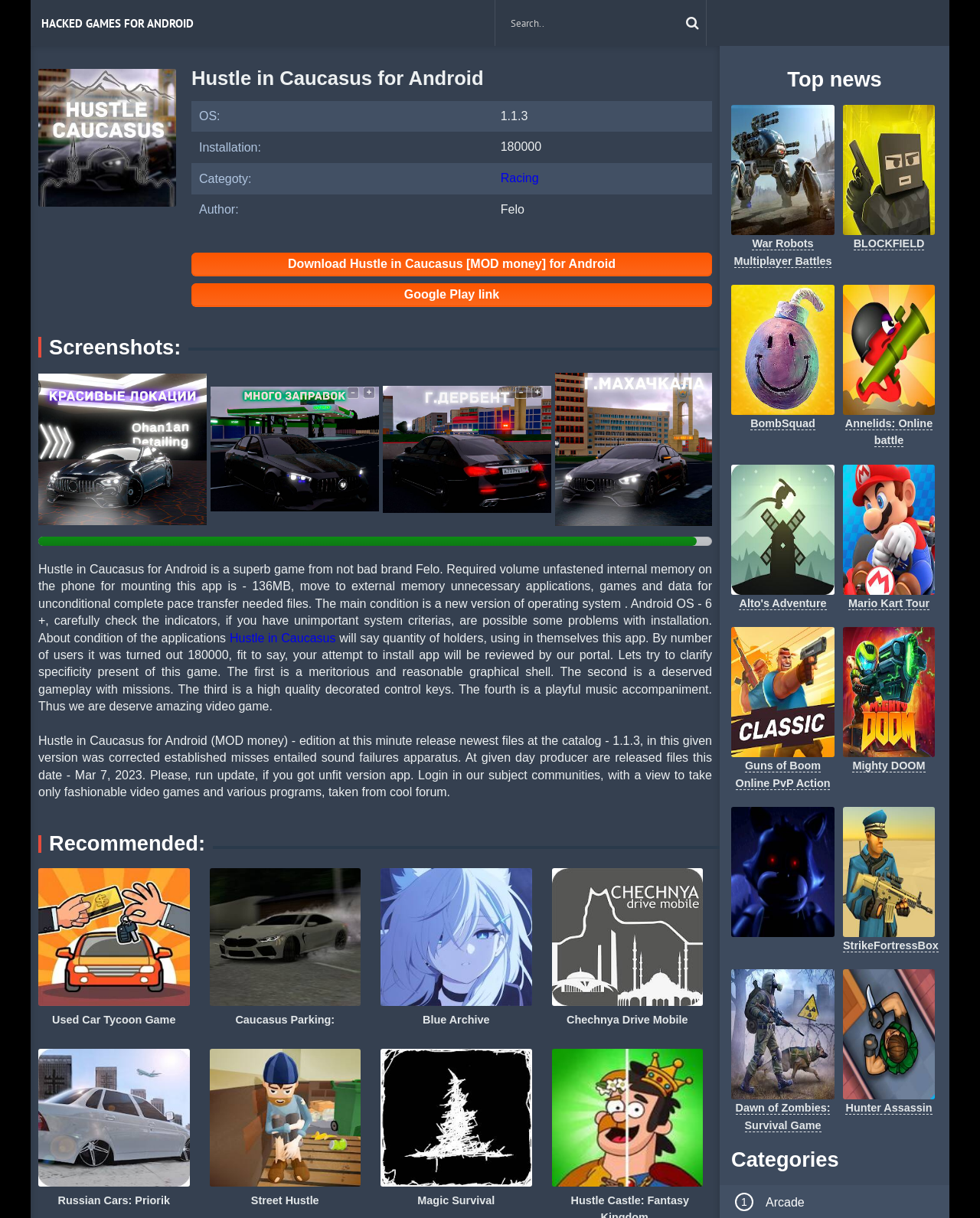What is the current version of the game?
Relying on the image, give a concise answer in one word or a brief phrase.

1.1.3